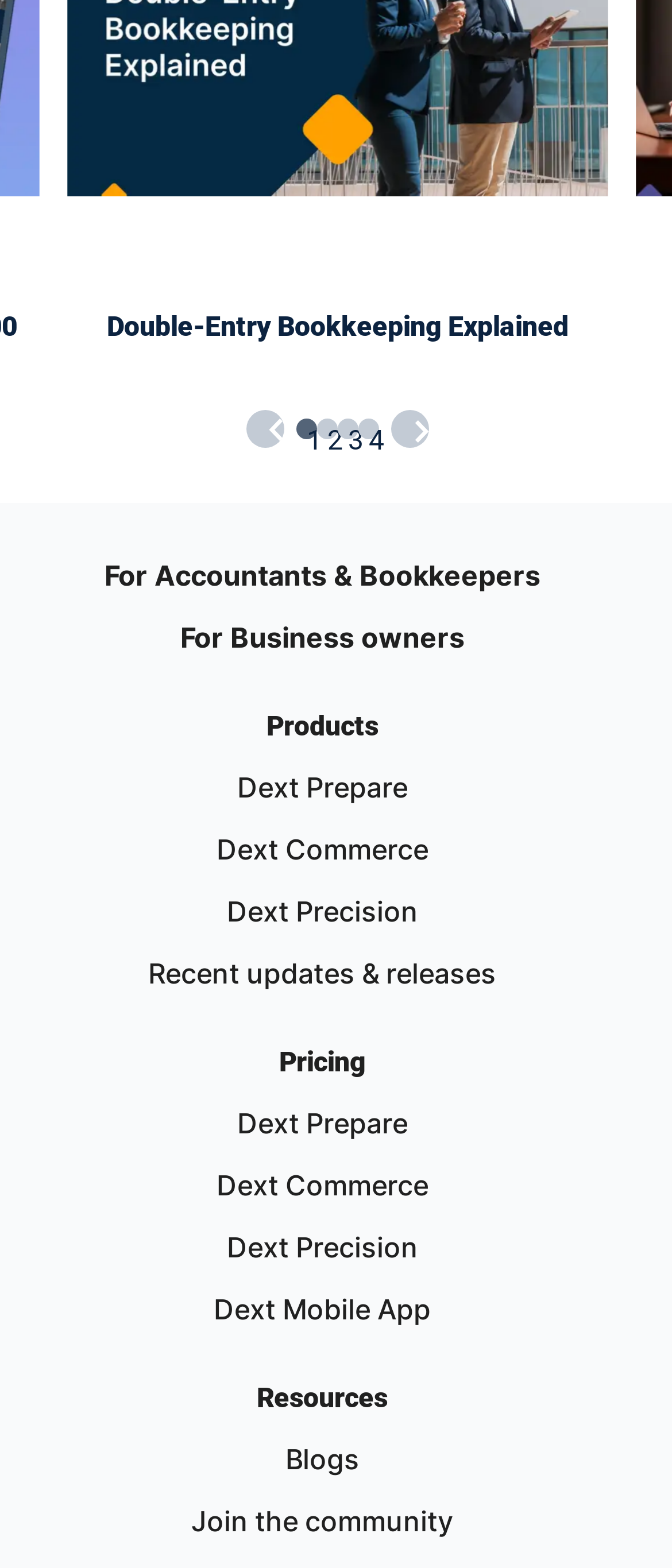How many links are there under 'Resources'?
Refer to the image and provide a one-word or short phrase answer.

2